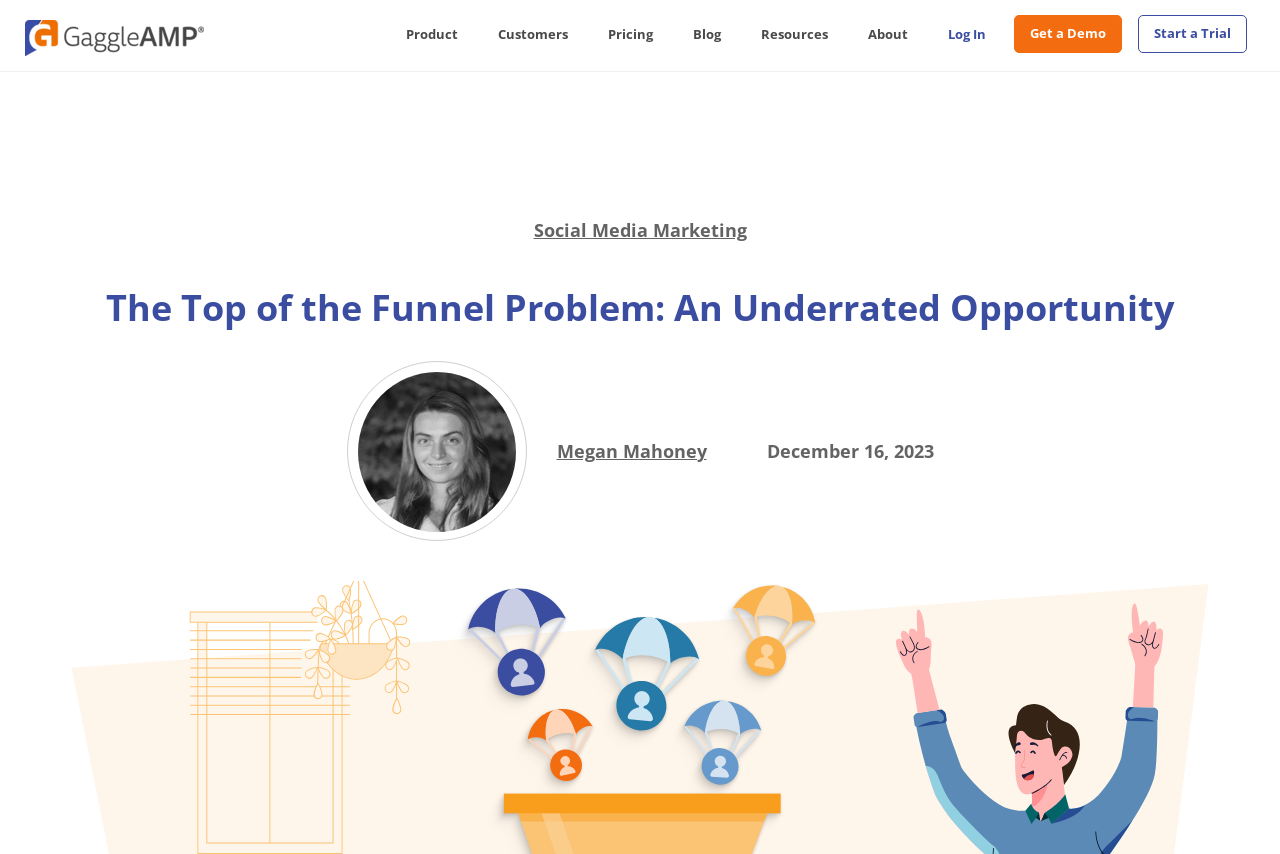Answer the question with a brief word or phrase:
What type of image is on the top left?

Logo